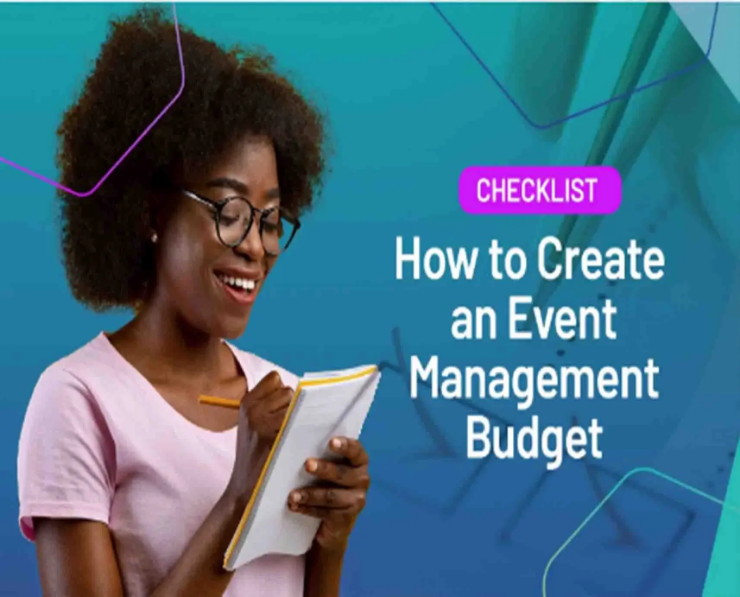Create a vivid and detailed description of the image.

The image features a cheerful woman with curly hair, holding a notepad and pencil, as she enthusiastically engages in planning. She wears a light pink shirt, embodying a vibrant and focused demeanor. The background is a gradient of teal, accented with abstract shapes, contributing to a modern and uplifting atmosphere. Prominently displayed is the text "CHECKLIST" in bright pink at the top, followed by the bold white title "How to Create an Event Management Budget," indicating the image's purpose as a guide for event planners. This visually appealing graphic emphasizes both the joy and importance of effective budgeting in event planning, positioning it as a vital tool for organizers.